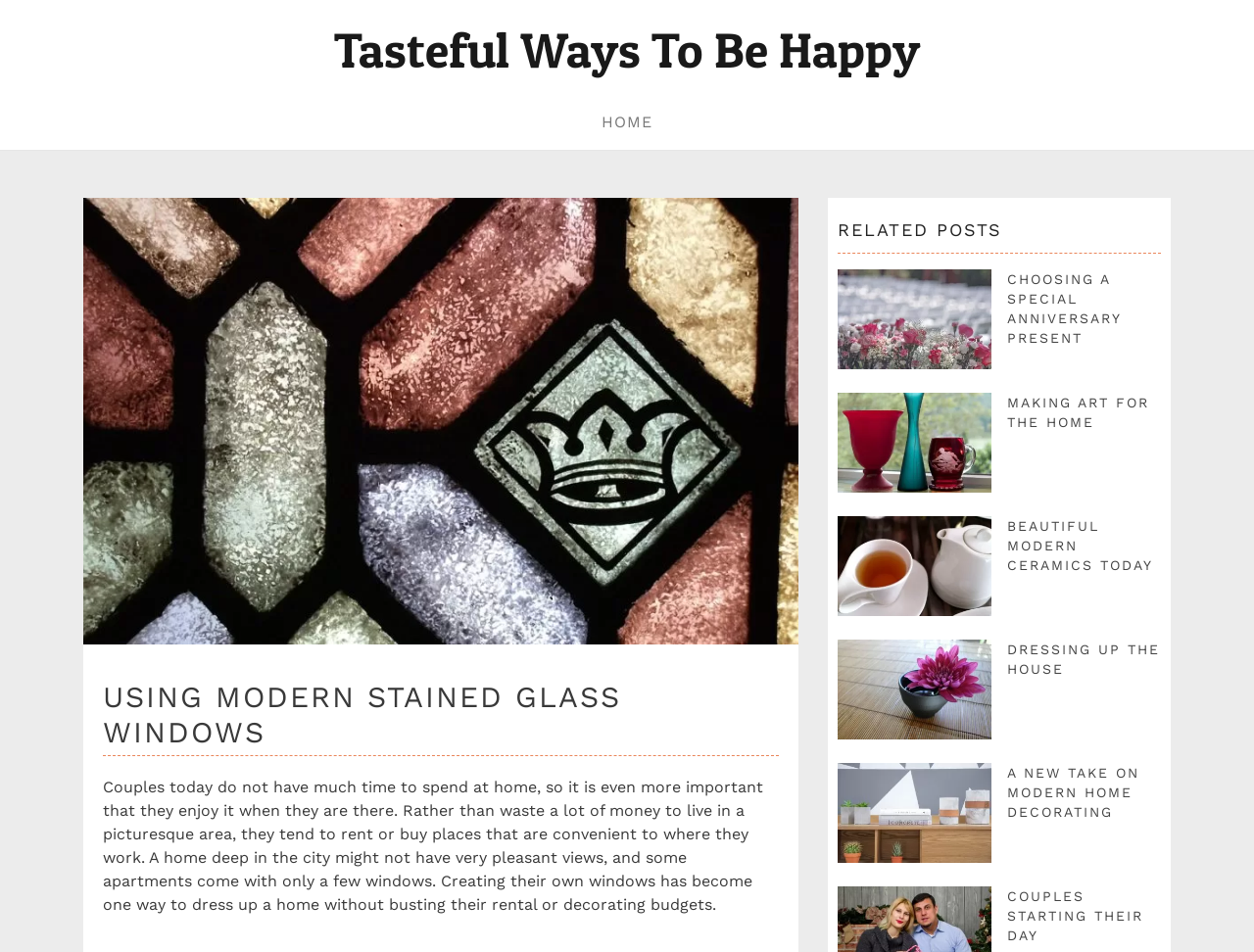Using the details from the image, please elaborate on the following question: What is the purpose of modern stained glass windows in home decoration?

According to the text on the webpage, modern stained glass windows can be used to 'dress up a home without busting their rental or decorating budgets'. This suggests that the purpose of modern stained glass windows is to add a decorative element to a home without breaking the bank.